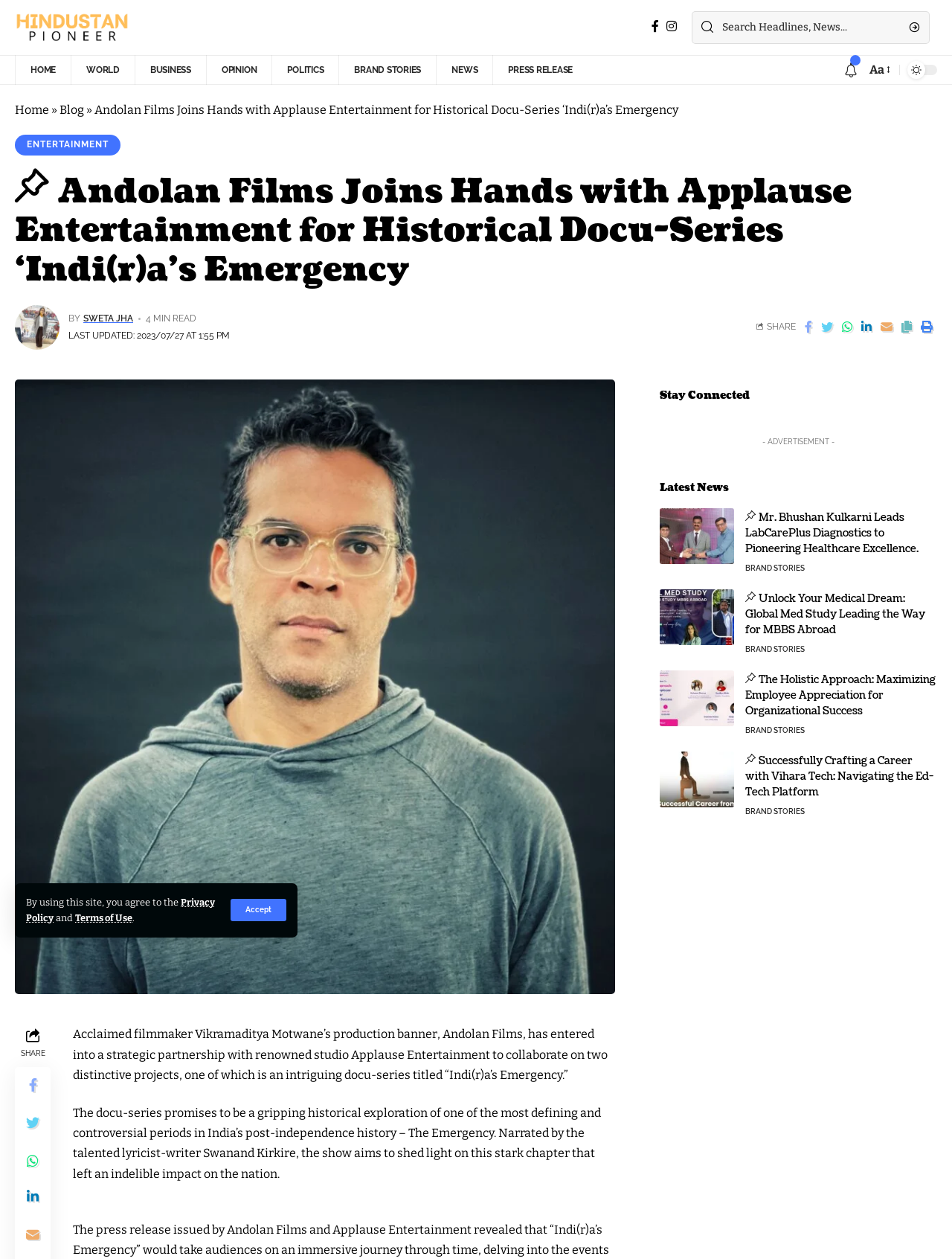Using the elements shown in the image, answer the question comprehensively: How many social media sharing links are there?

The social media sharing links can be found at the bottom of the article. There are 7 links, including Facebook, Twitter, LinkedIn, and others, which are represented by their respective icons.